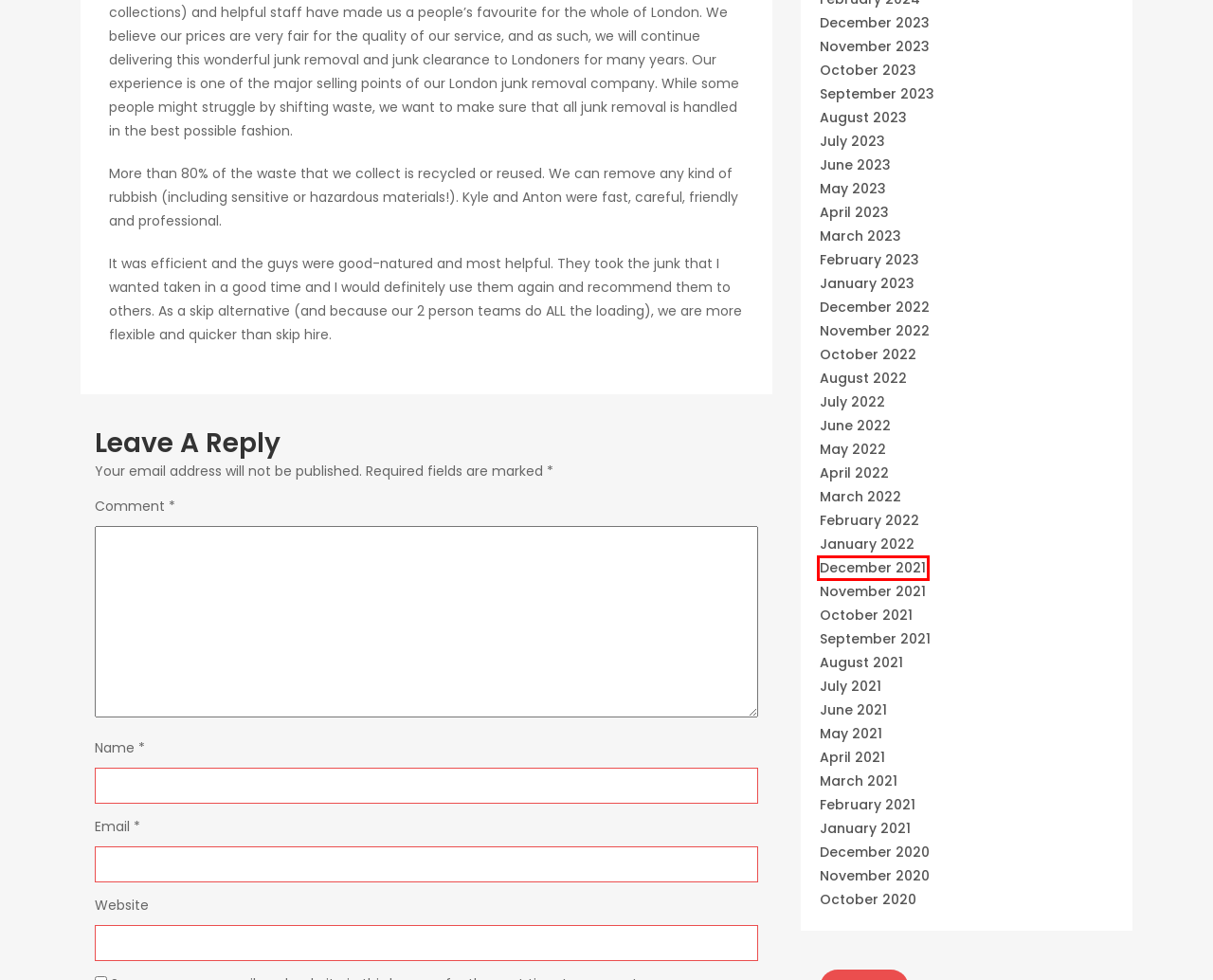You are given a webpage screenshot where a red bounding box highlights an element. Determine the most fitting webpage description for the new page that loads after clicking the element within the red bounding box. Here are the candidates:
A. November 2022 – Sentinel 64
B. March 2023 – Sentinel 64
C. December 2021 – Sentinel 64
D. January 2022 – Sentinel 64
E. August 2021 – Sentinel 64
F. August 2022 – Sentinel 64
G. December 2023 – Sentinel 64
H. December 2020 – Sentinel 64

C